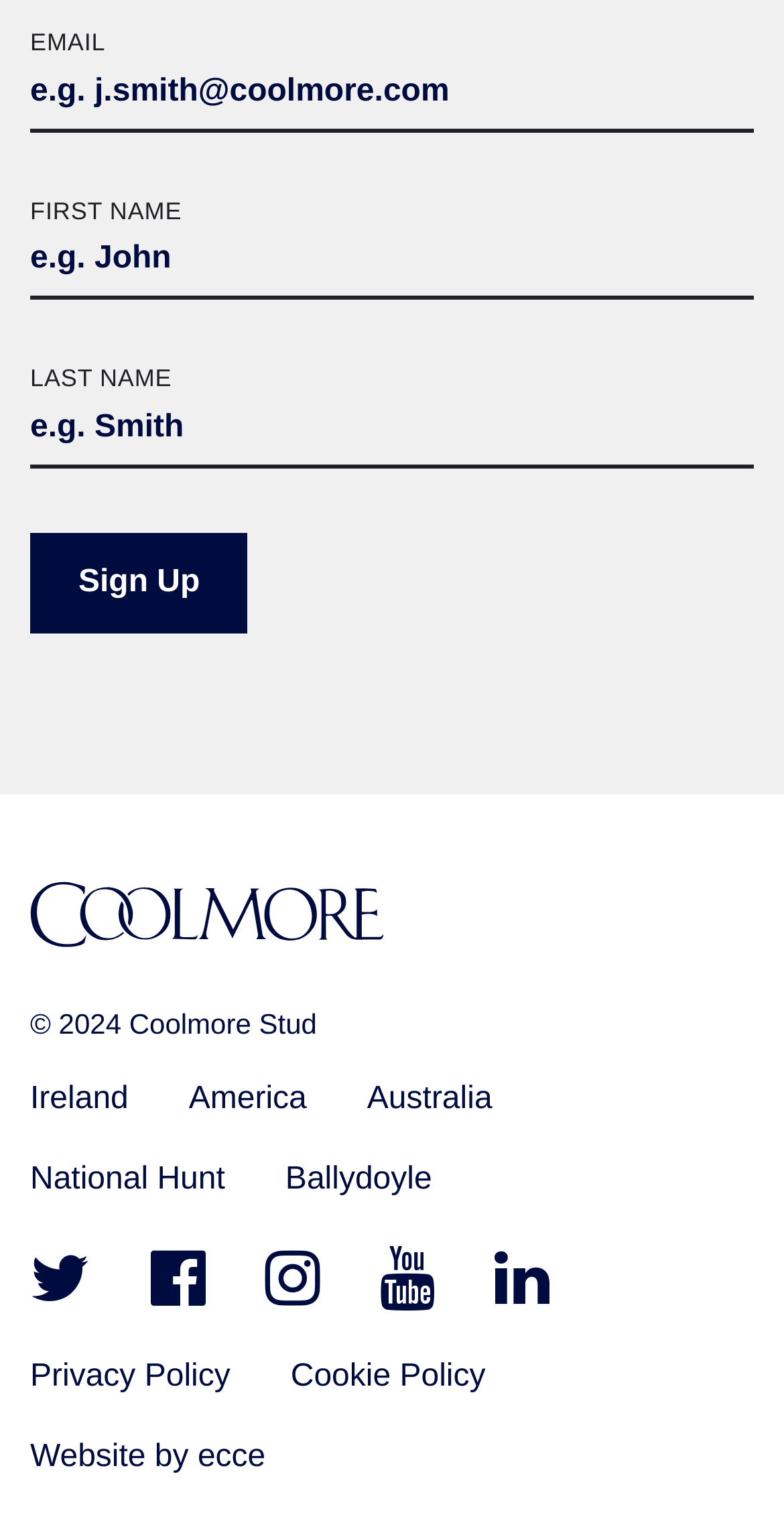Analyze the image and give a detailed response to the question:
What is the theme of the webpage?

The webpage contains an image and a link to 'National Hunt' and 'Ballydoyle', which are terms related to horse racing. This suggests that the theme of the webpage is horse racing or a related industry.